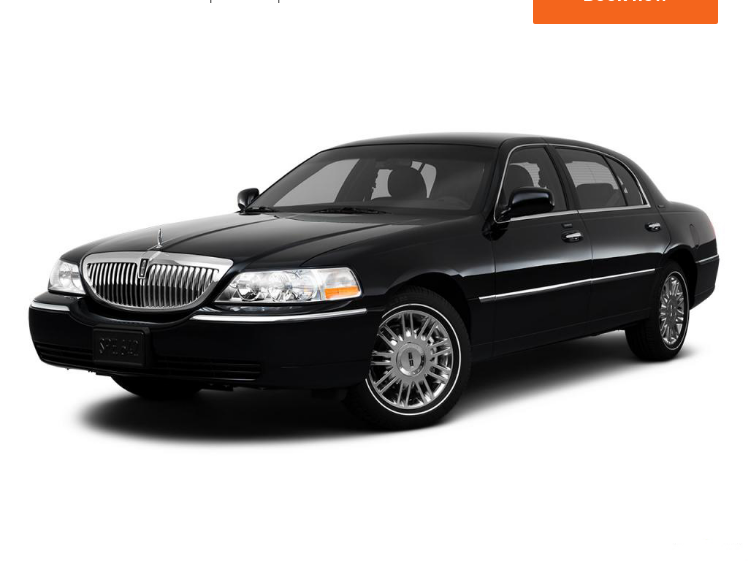Generate a complete and detailed caption for the image.

The image features a sleek black sedan, specifically a Lincoln Town Car, which is a popular choice for taxi services. The vehicle is well-maintained, showcasing shiny chrome wheels and a polished exterior, emphasizing its commitment to providing reliable and comfortable transportation. This stylish car embodies the essence of luxury and professionalism, making it a suitable option for airport pickups and general taxi services in the Tri-Valley area, encompassing Dublin, Pleasanton, San Ramon, Danville, and Livermore. With spacious seating and a reputation for a smooth ride, it is perfect for customers looking for a punctual and courteous travel experience. The image effectively highlights the quality and aesthetic appeal of the taxi service offered.